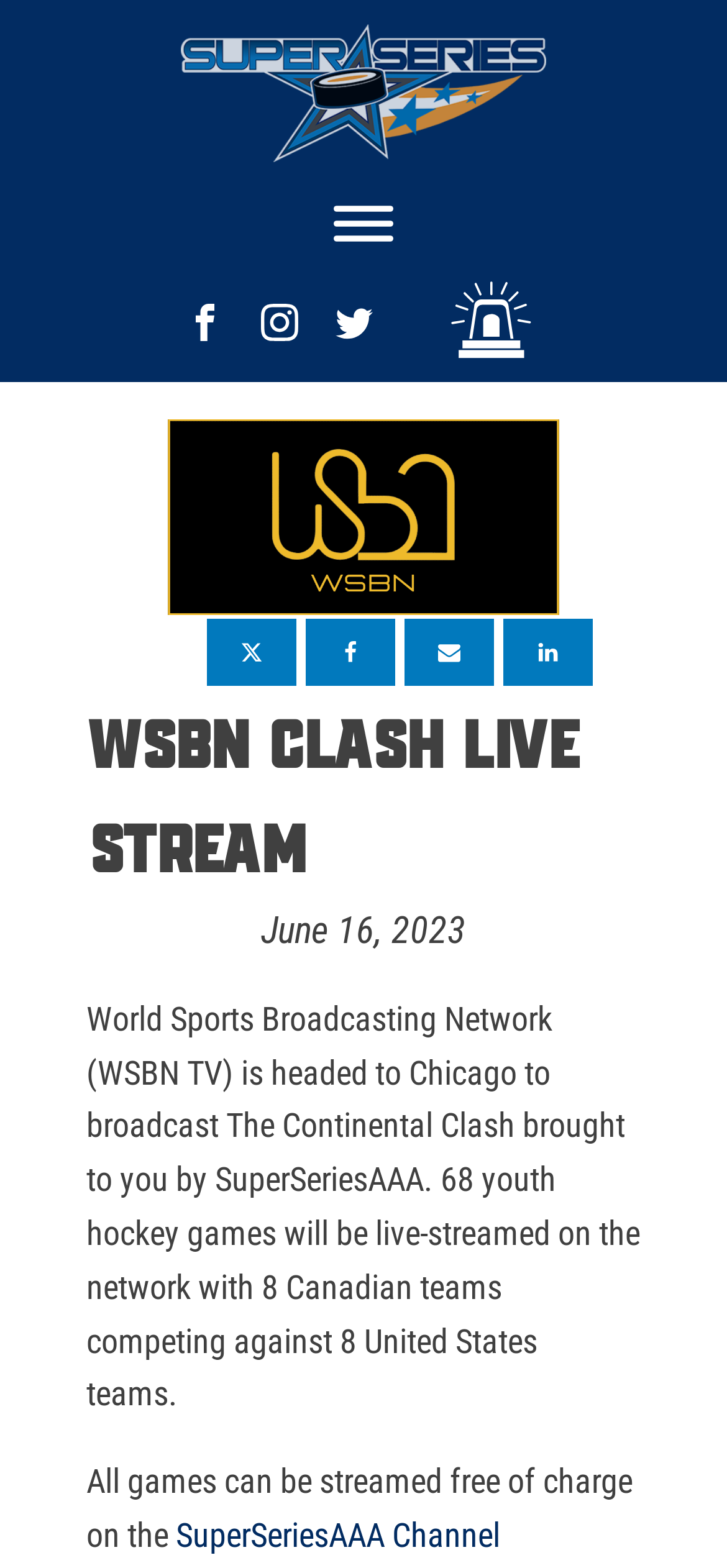How many youth hockey games will be live-streamed?
Using the picture, provide a one-word or short phrase answer.

68